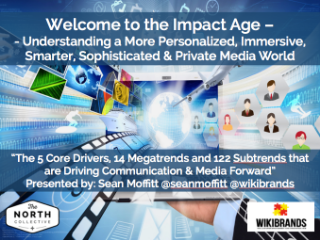Based on what you see in the screenshot, provide a thorough answer to this question: Who is leading the presentation?

The presenter's name is mentioned at the bottom of the image, along with their social media references, indicating that Sean Moffitt is leading the presentation.